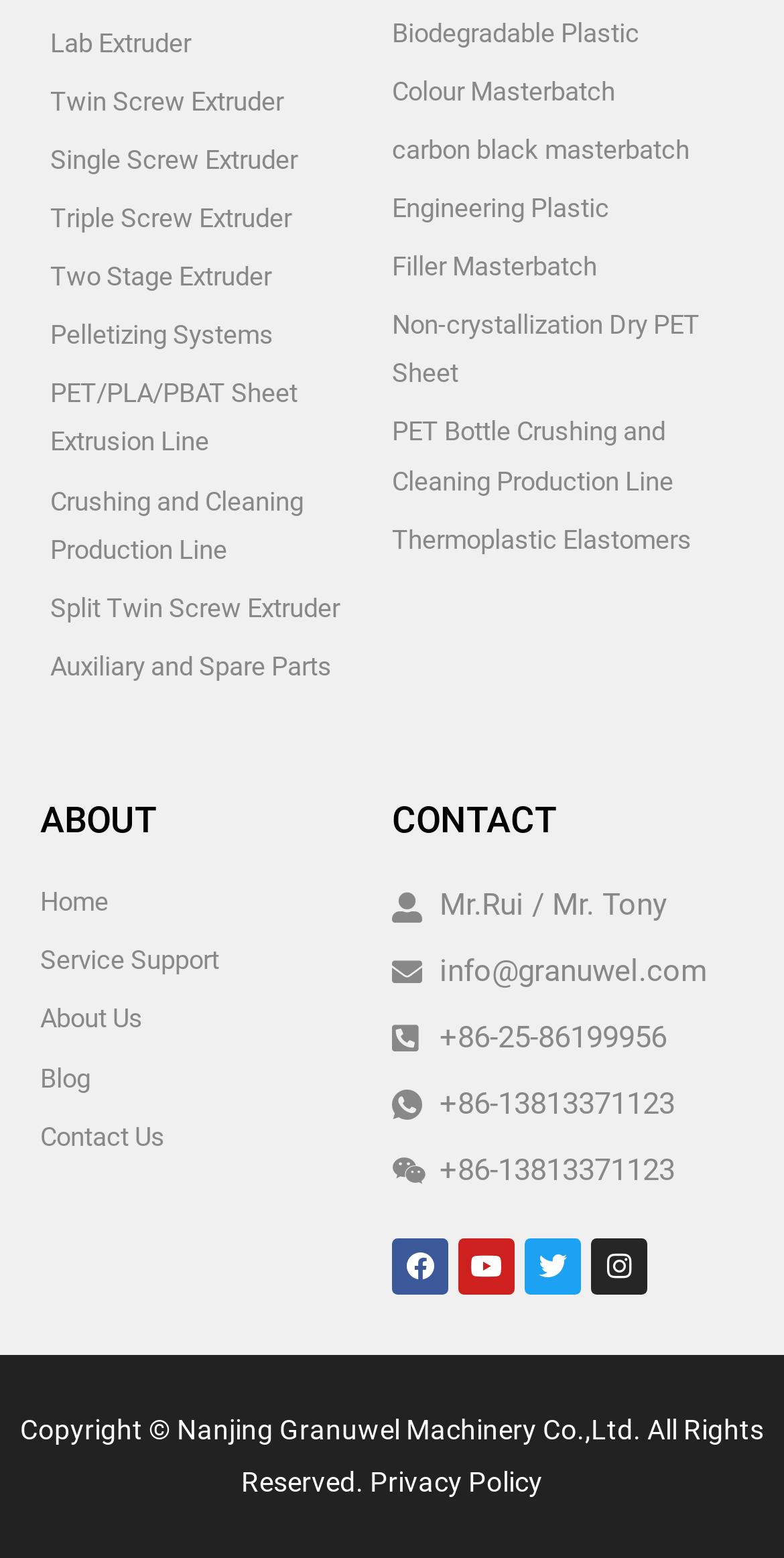Locate the bounding box coordinates of the region to be clicked to comply with the following instruction: "View Privacy Policy". The coordinates must be four float numbers between 0 and 1, in the form [left, top, right, bottom].

[0.472, 0.94, 0.692, 0.961]